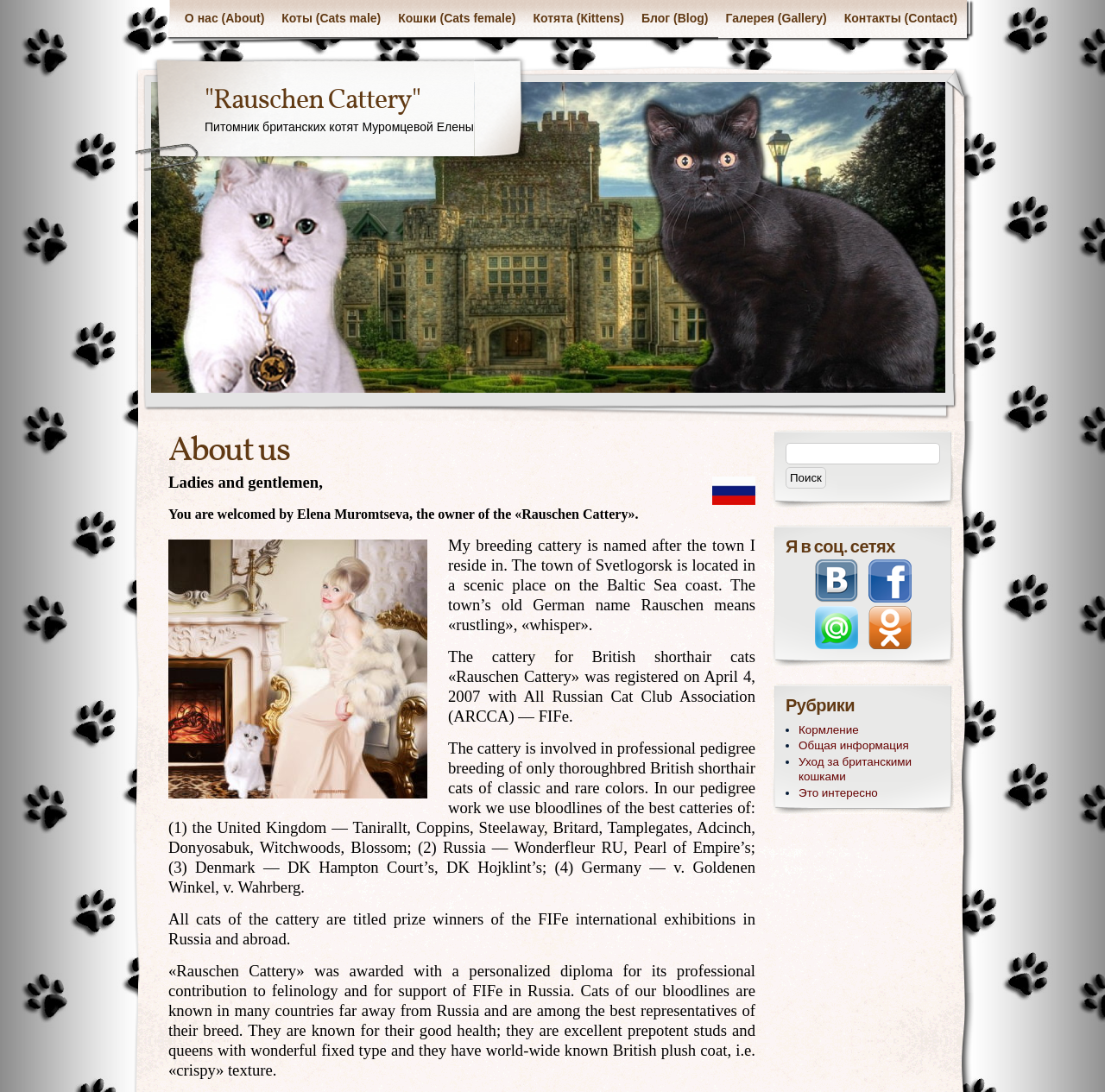Please find the bounding box for the UI element described by: "Уход за британскими кошками".

[0.723, 0.691, 0.852, 0.719]